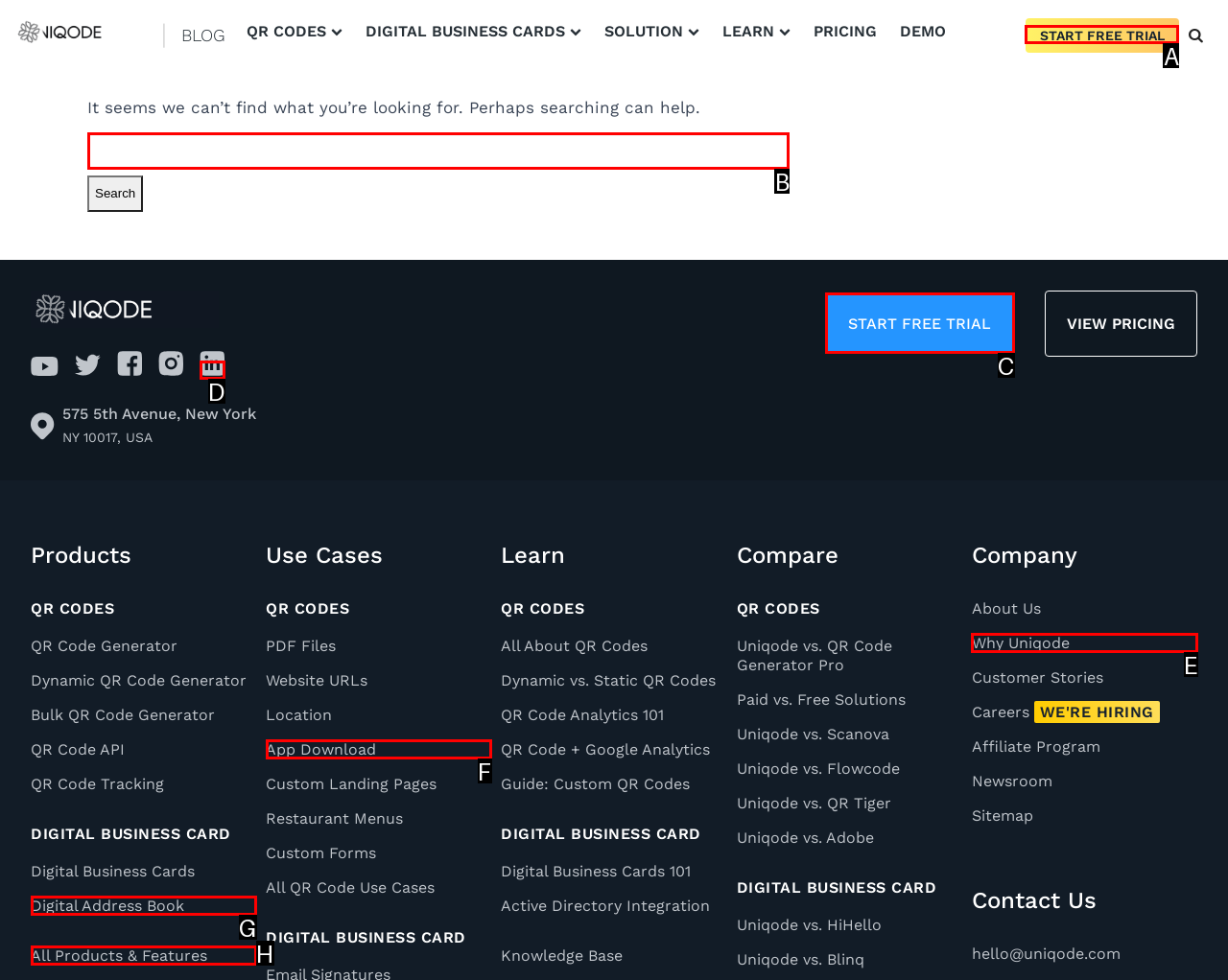Tell me which option I should click to complete the following task: Start a free trial Answer with the option's letter from the given choices directly.

A